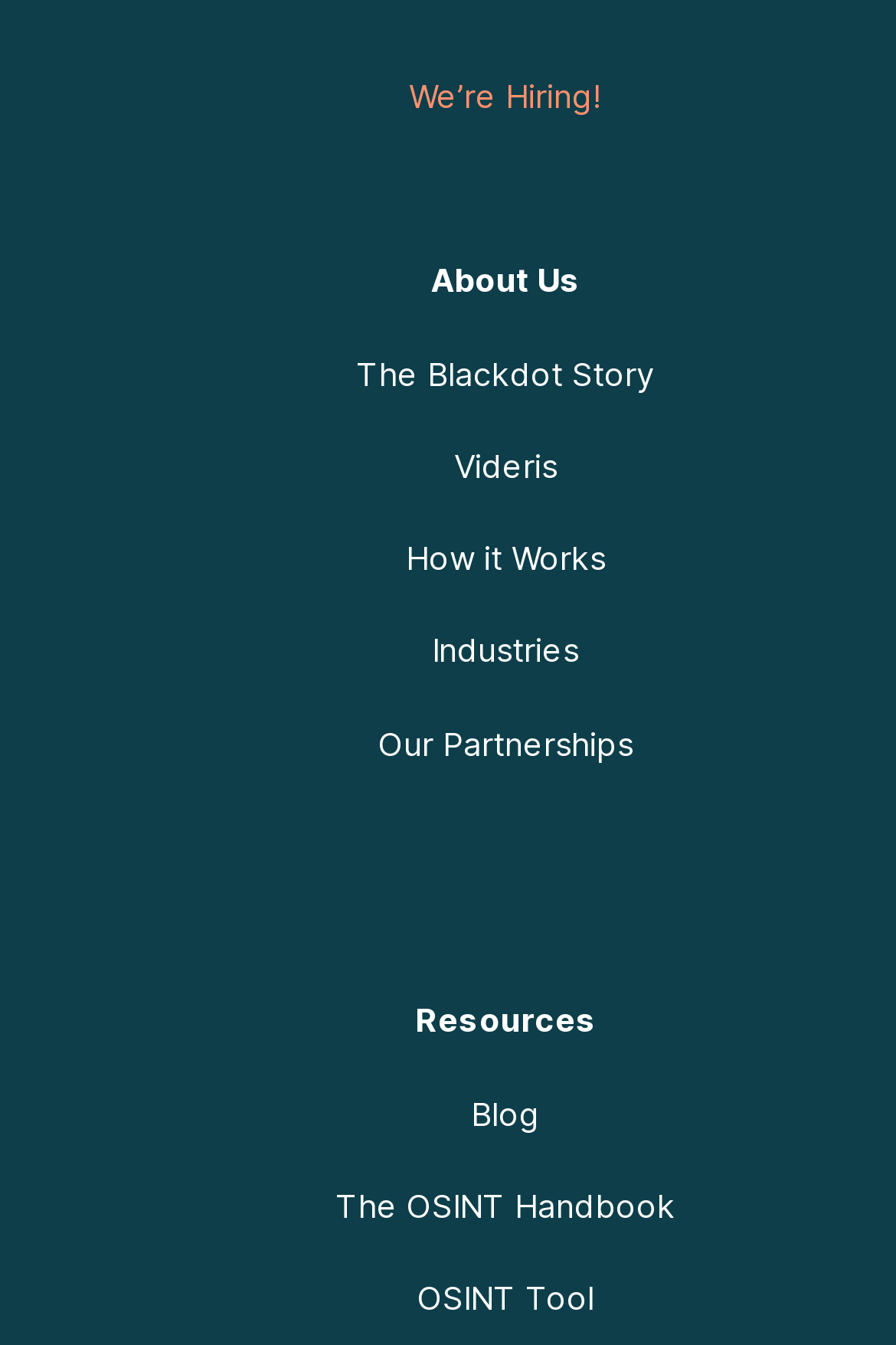Locate the bounding box coordinates of the area where you should click to accomplish the instruction: "Visit the 'Blog'".

[0.526, 0.812, 0.603, 0.842]